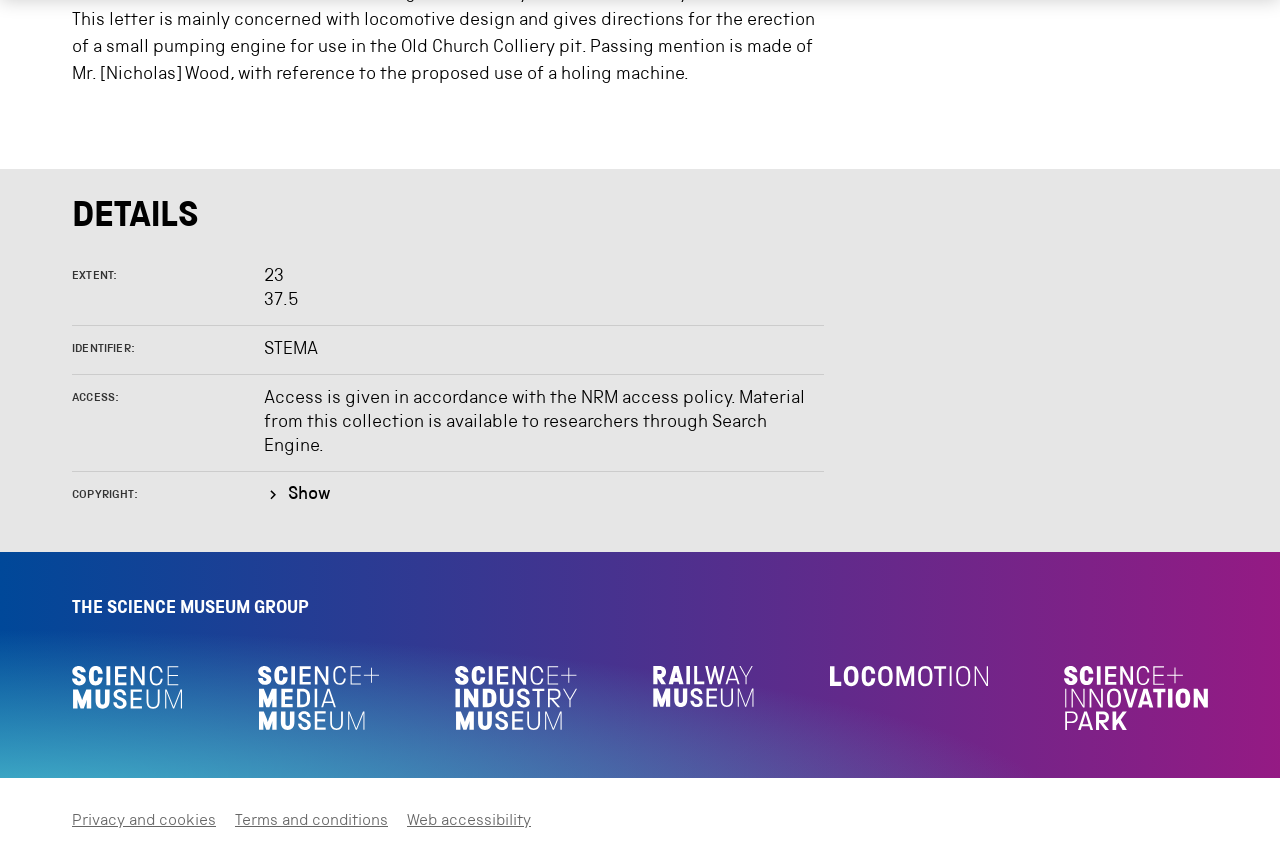Using the format (top-left x, top-left y, bottom-right x, bottom-right y), provide the bounding box coordinates for the described UI element. All values should be floating point numbers between 0 and 1: Terms and conditions

[0.184, 0.952, 0.303, 0.971]